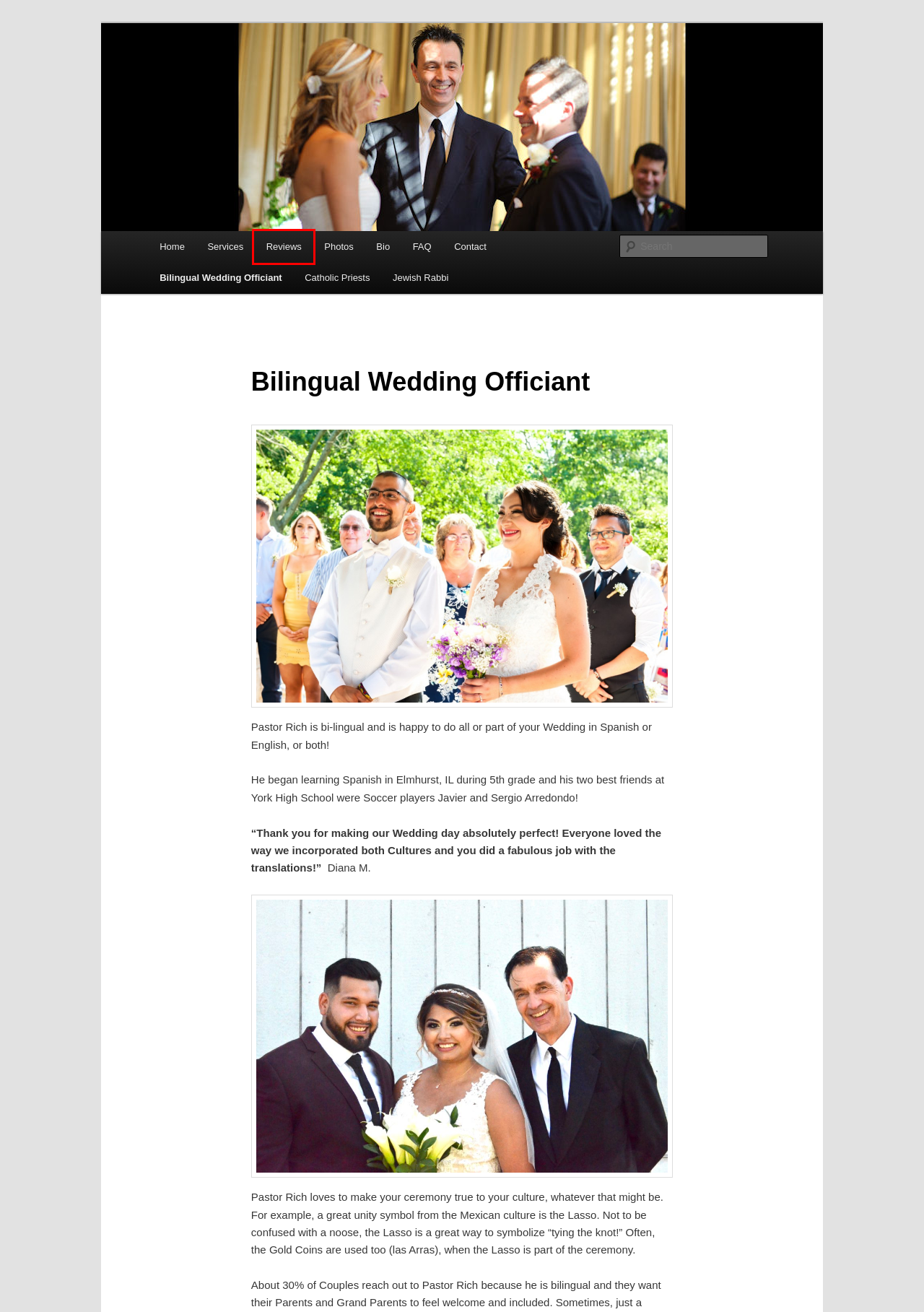Given a screenshot of a webpage with a red rectangle bounding box around a UI element, select the best matching webpage description for the new webpage that appears after clicking the highlighted element. The candidate descriptions are:
A. FAQ |
B. Reviews |
C. Services |
D. Photos |
E. Contact |
F. Bio |
G. Catholic Priests |
H. Jewish Rabbi |

B